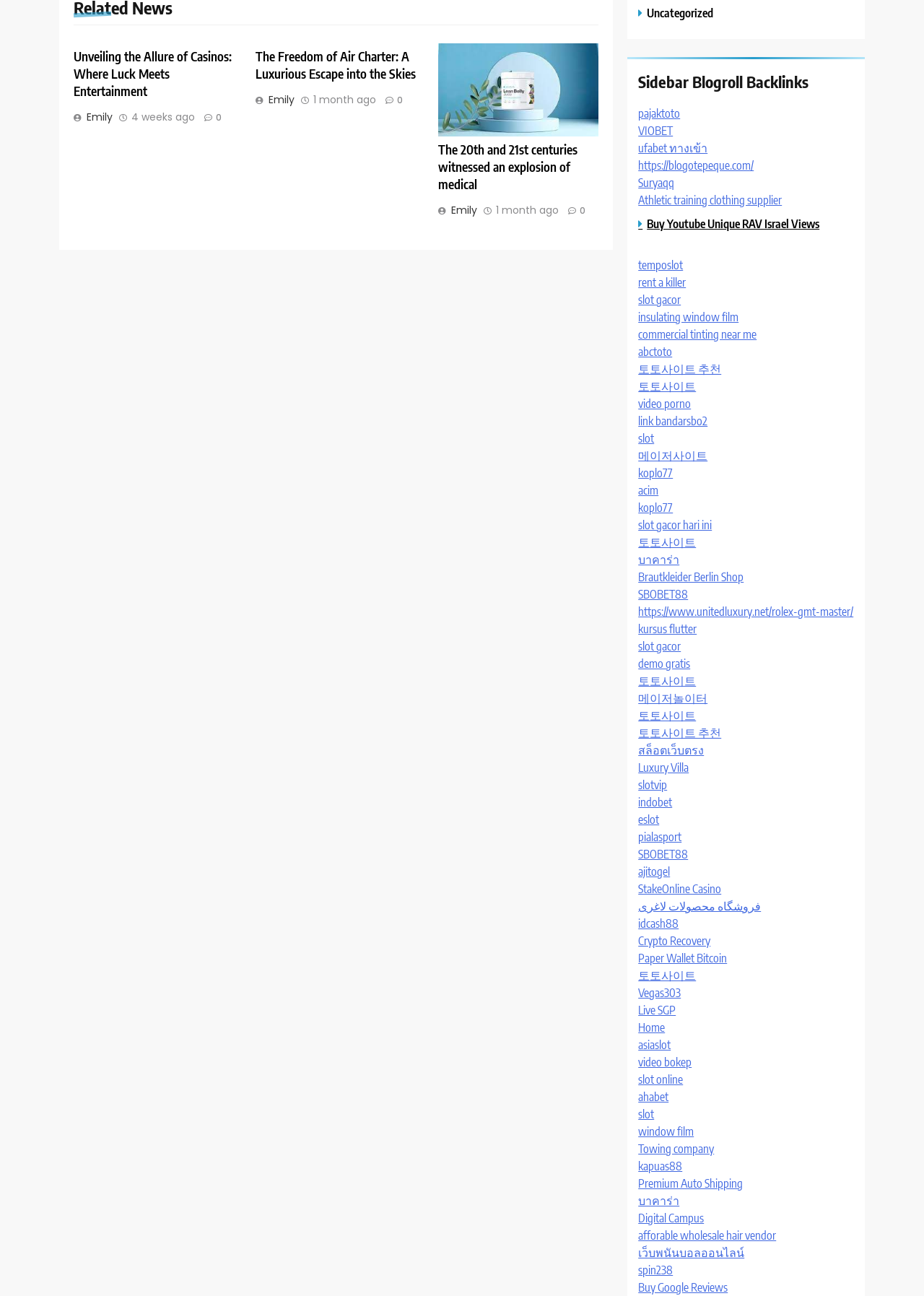Please give a one-word or short phrase response to the following question: 
What is the category of the first article?

Uncategorized